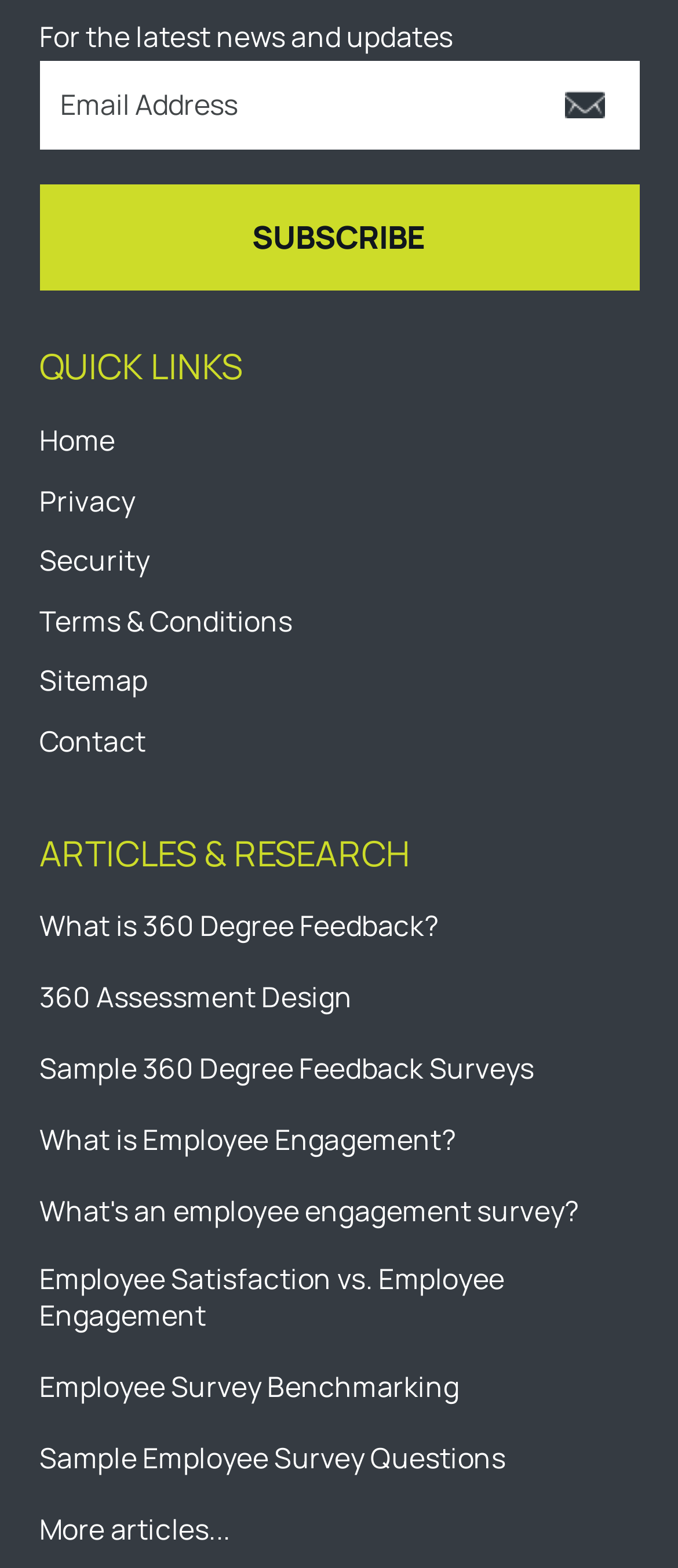What is the purpose of the textbox?
Provide a concise answer using a single word or phrase based on the image.

Subscribe to news